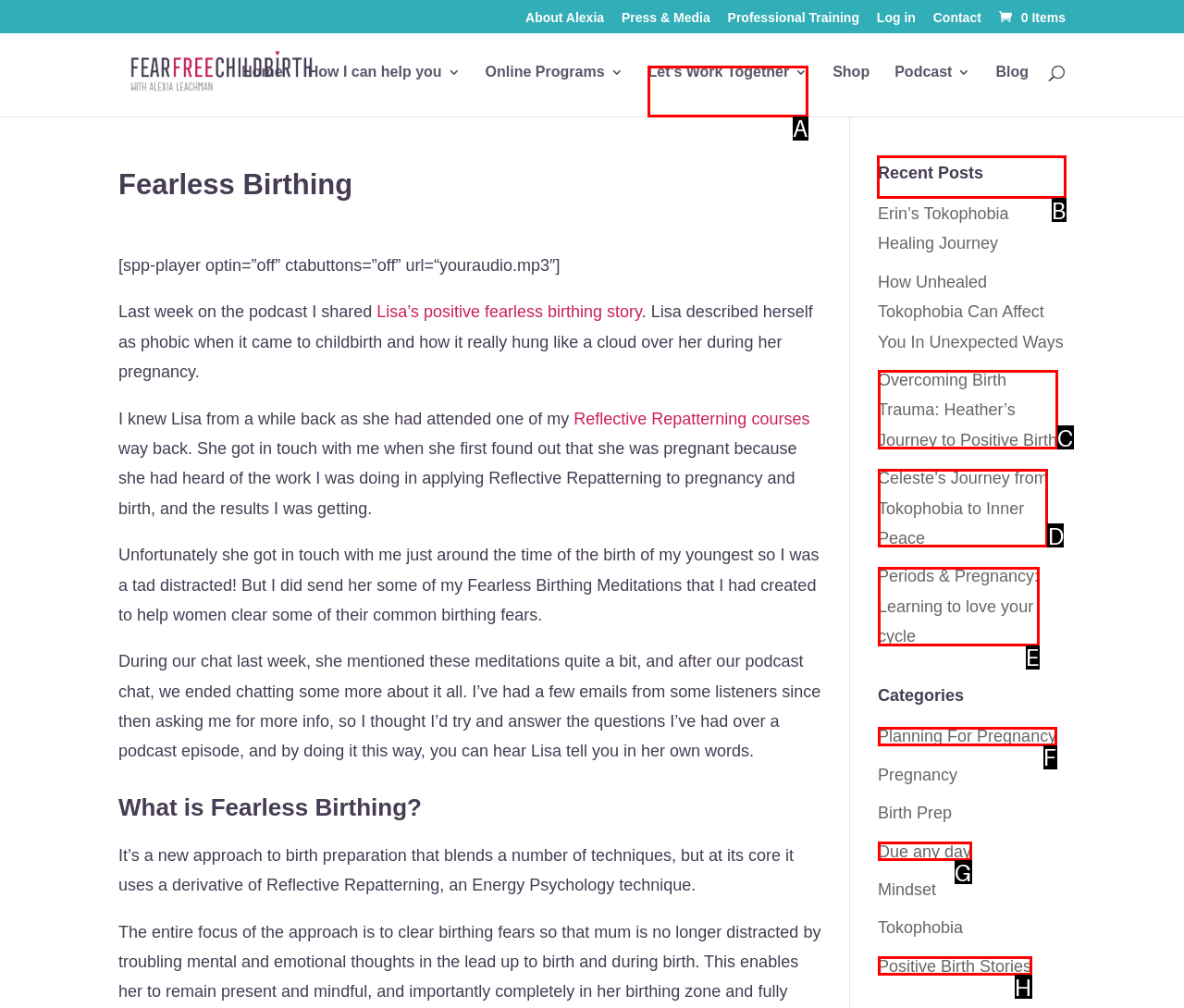Find the option you need to click to complete the following instruction: Explore the Recent Posts section
Answer with the corresponding letter from the choices given directly.

B